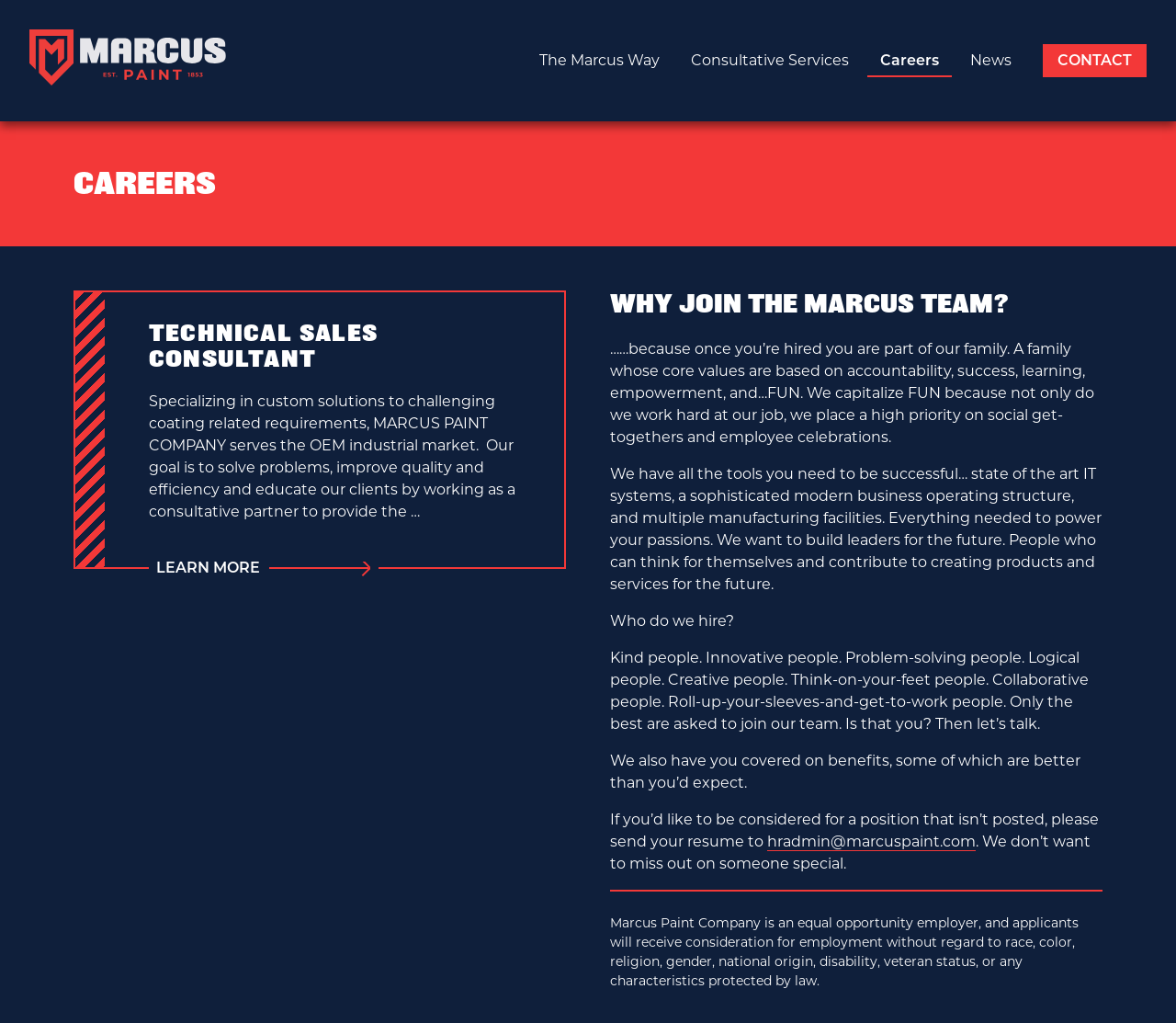Use a single word or phrase to answer this question: 
What is the company's approach to employees?

Like a family